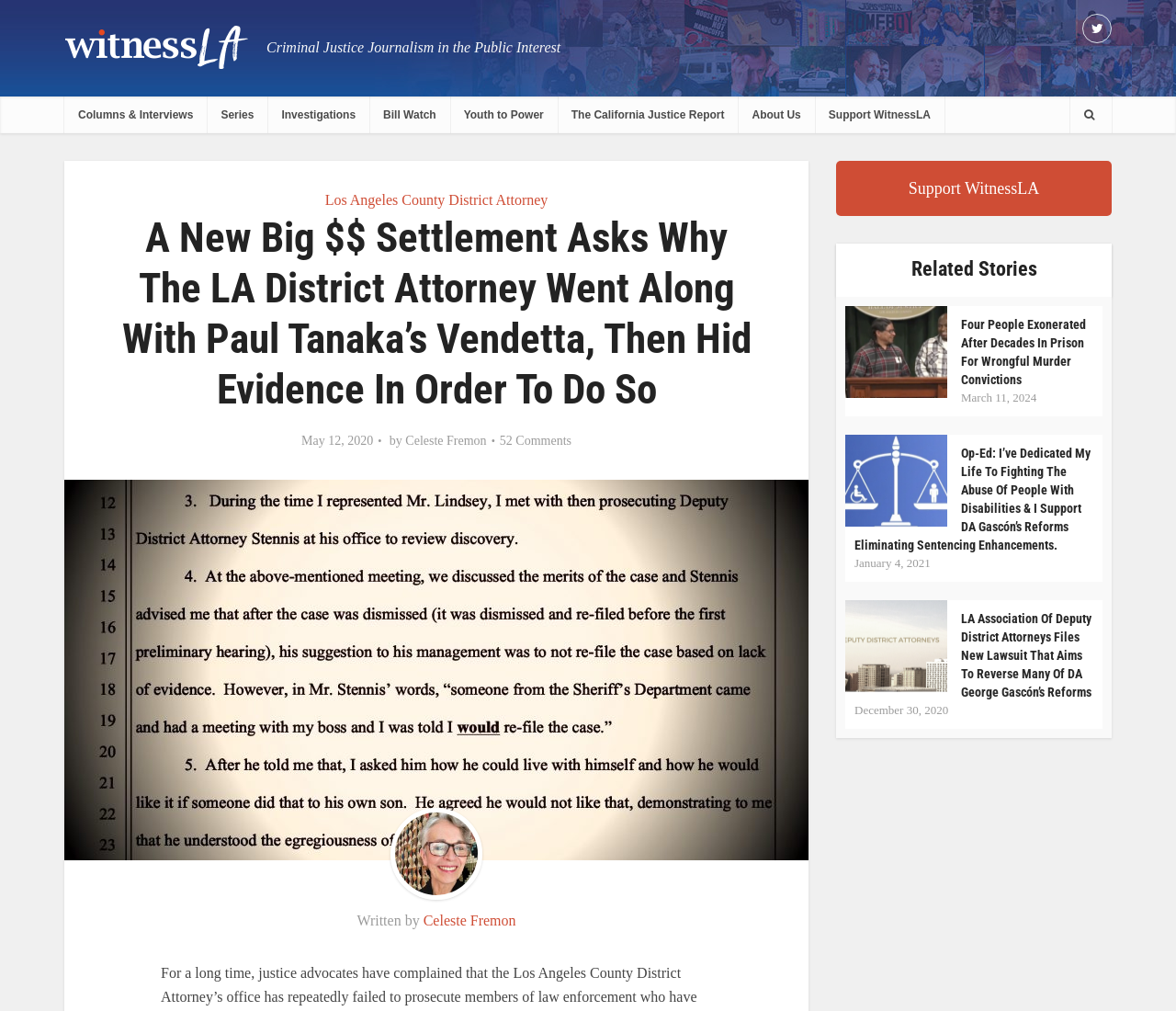Locate the bounding box of the UI element based on this description: "Support". Provide four float numbers between 0 and 1 as [left, top, right, bottom].

None